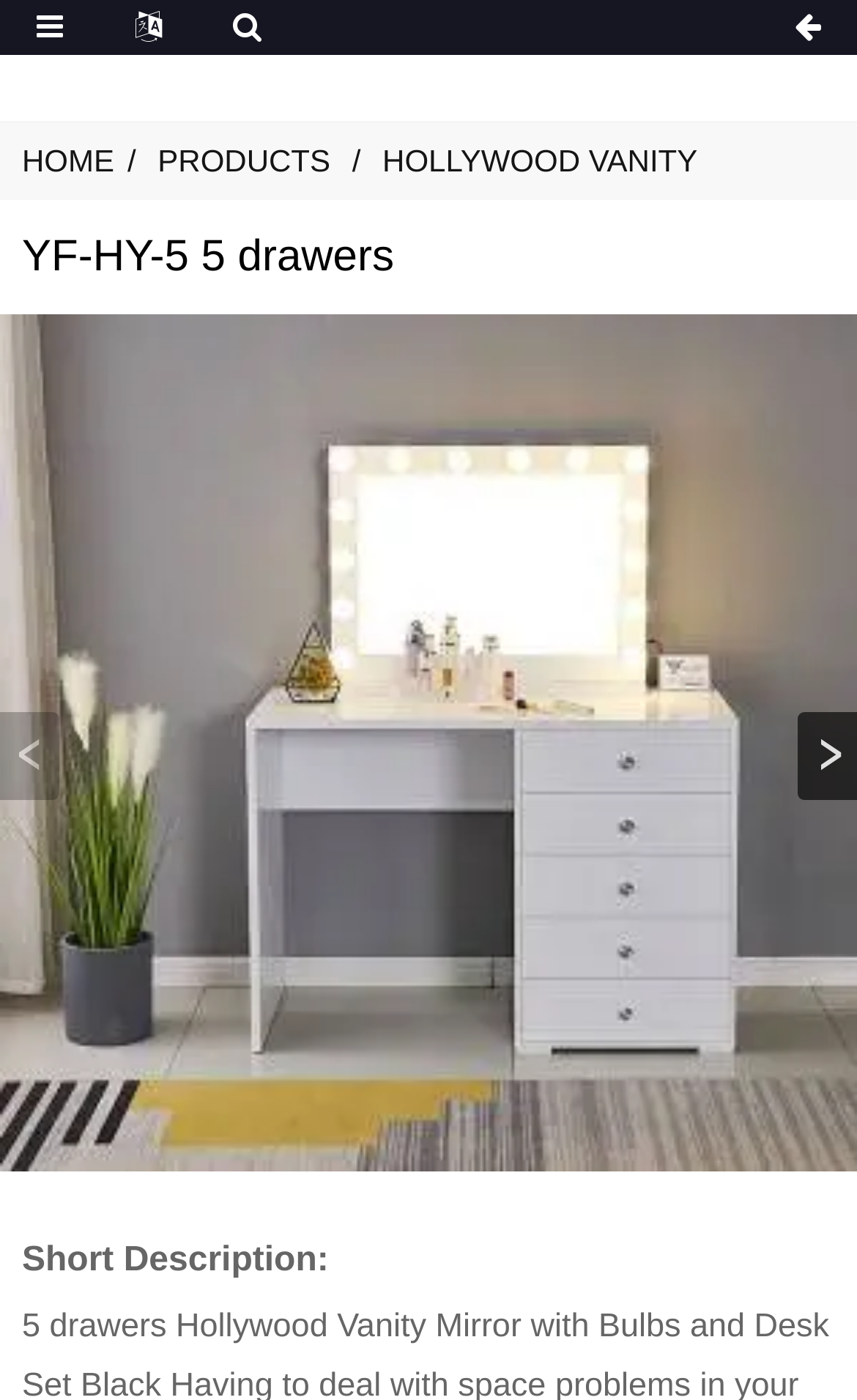Provide a one-word or brief phrase answer to the question:
Is the previous slide button enabled?

No